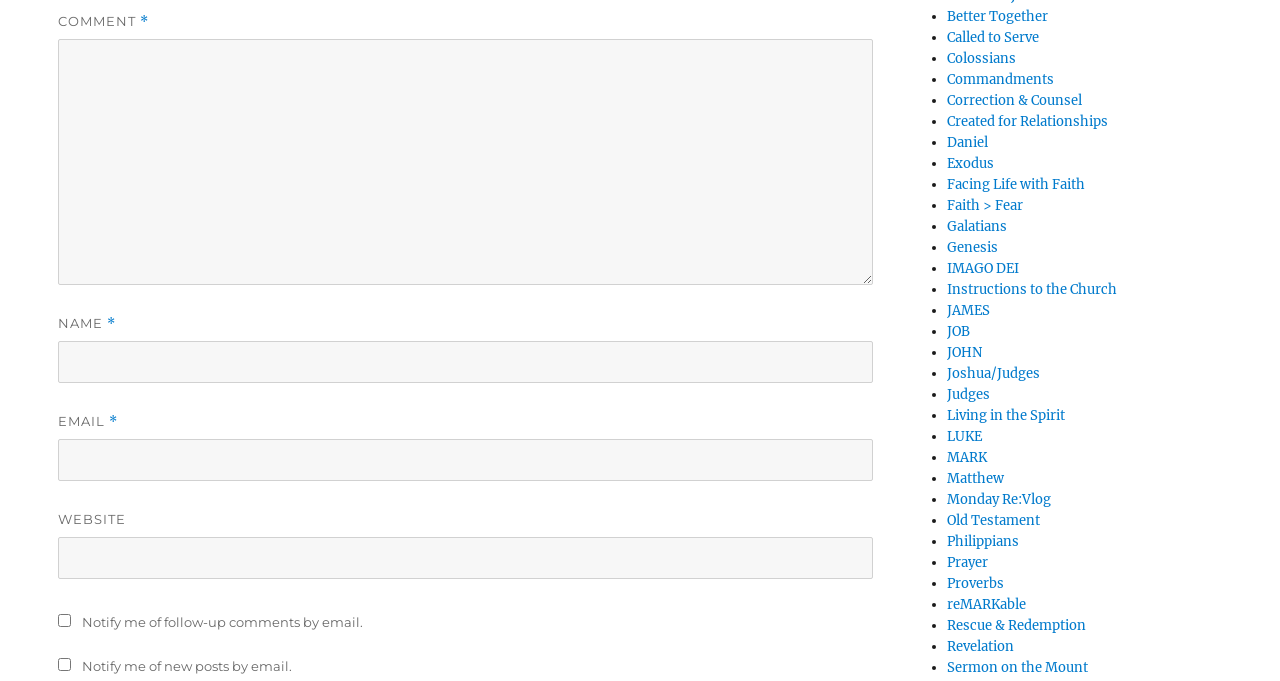Locate the bounding box coordinates of the clickable area to execute the instruction: "Check the checkbox 'Notify me of follow-up comments by email.'". Provide the coordinates as four float numbers between 0 and 1, represented as [left, top, right, bottom].

[0.045, 0.902, 0.056, 0.921]